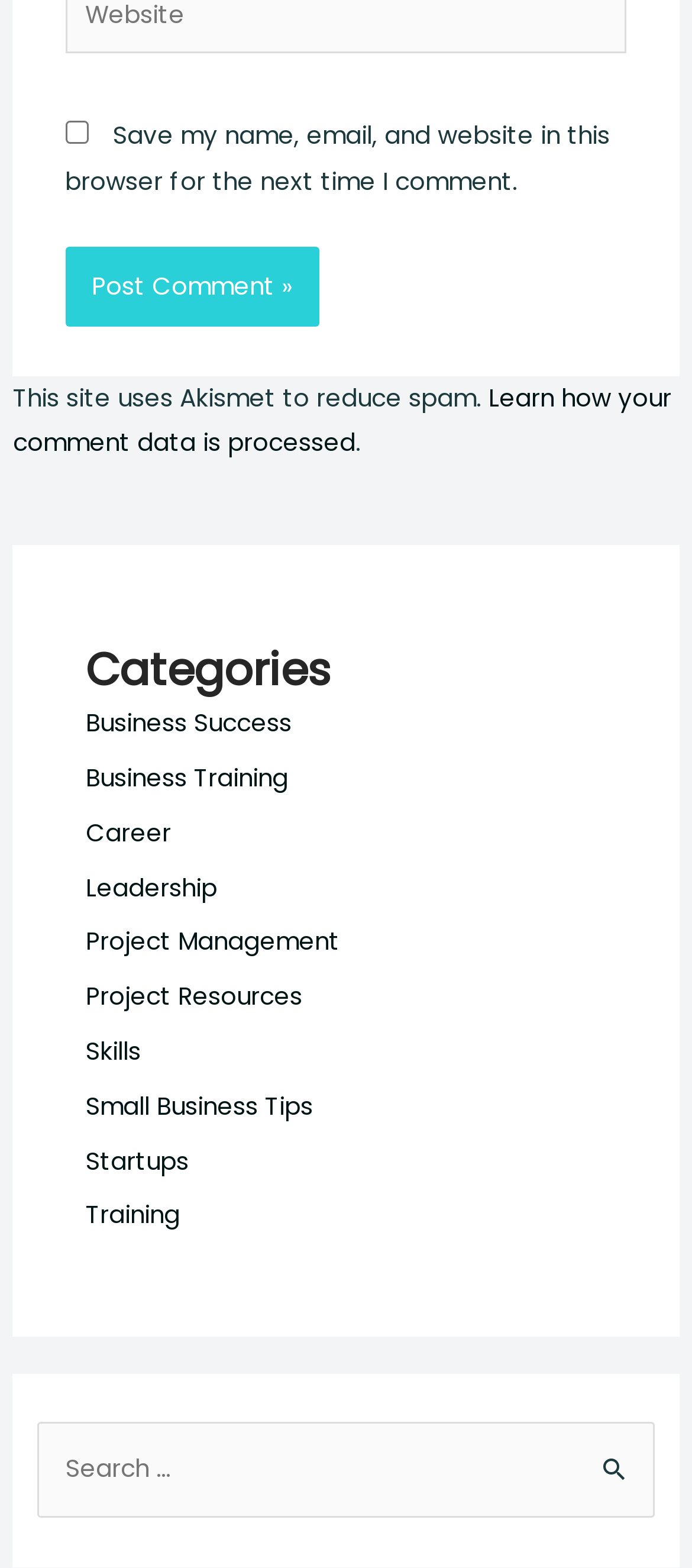Identify the bounding box coordinates of the clickable region to carry out the given instruction: "Select English language".

None